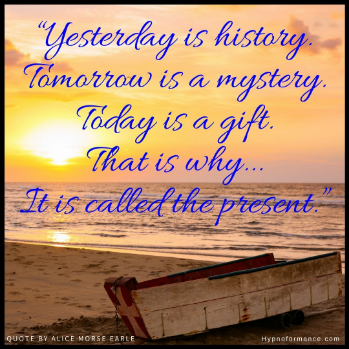Please give a succinct answer using a single word or phrase:
What is the material of the boat in the foreground?

wooden